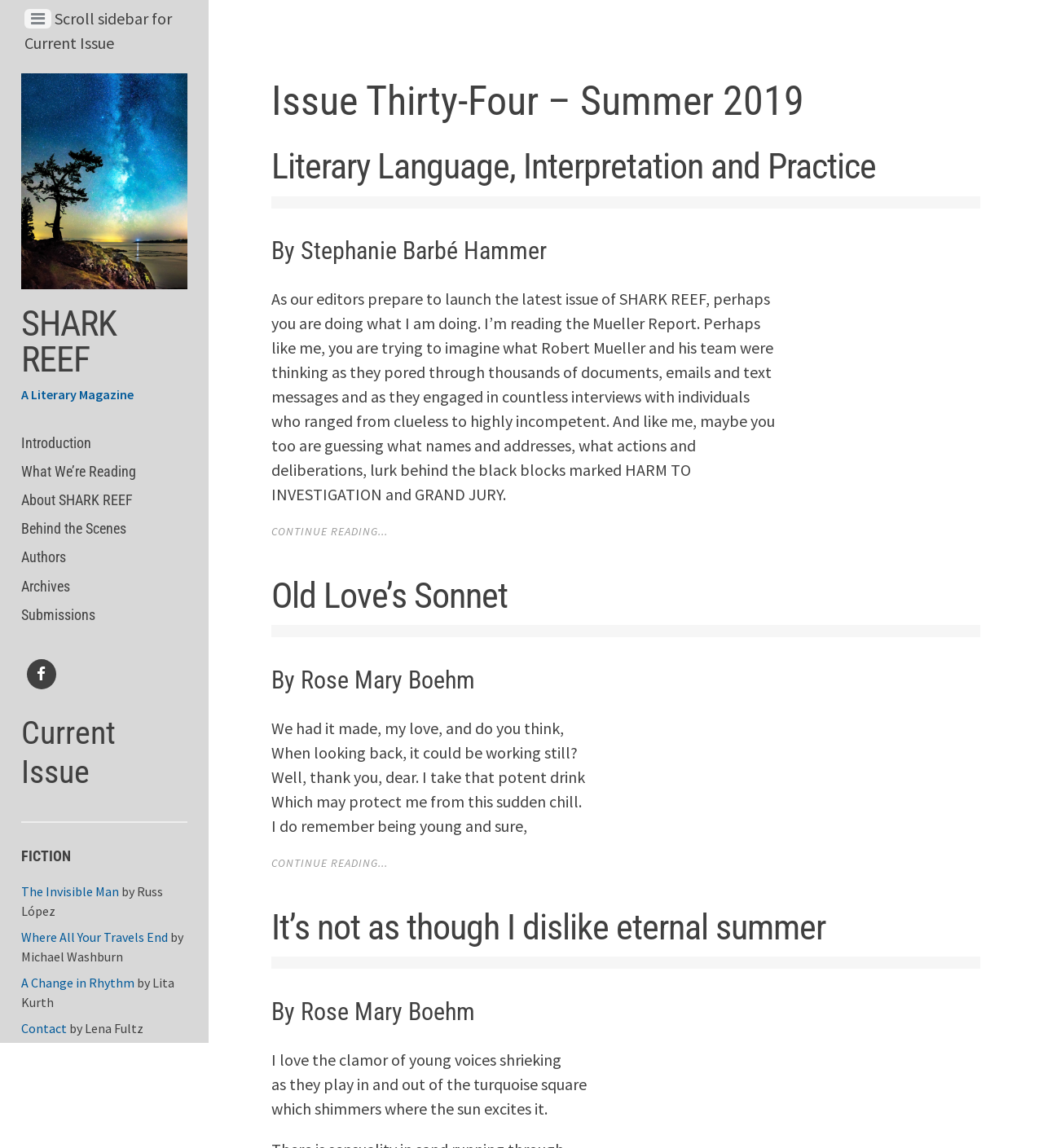What is the name of the literary magazine?
Using the image, provide a concise answer in one word or a short phrase.

SHARK REEF